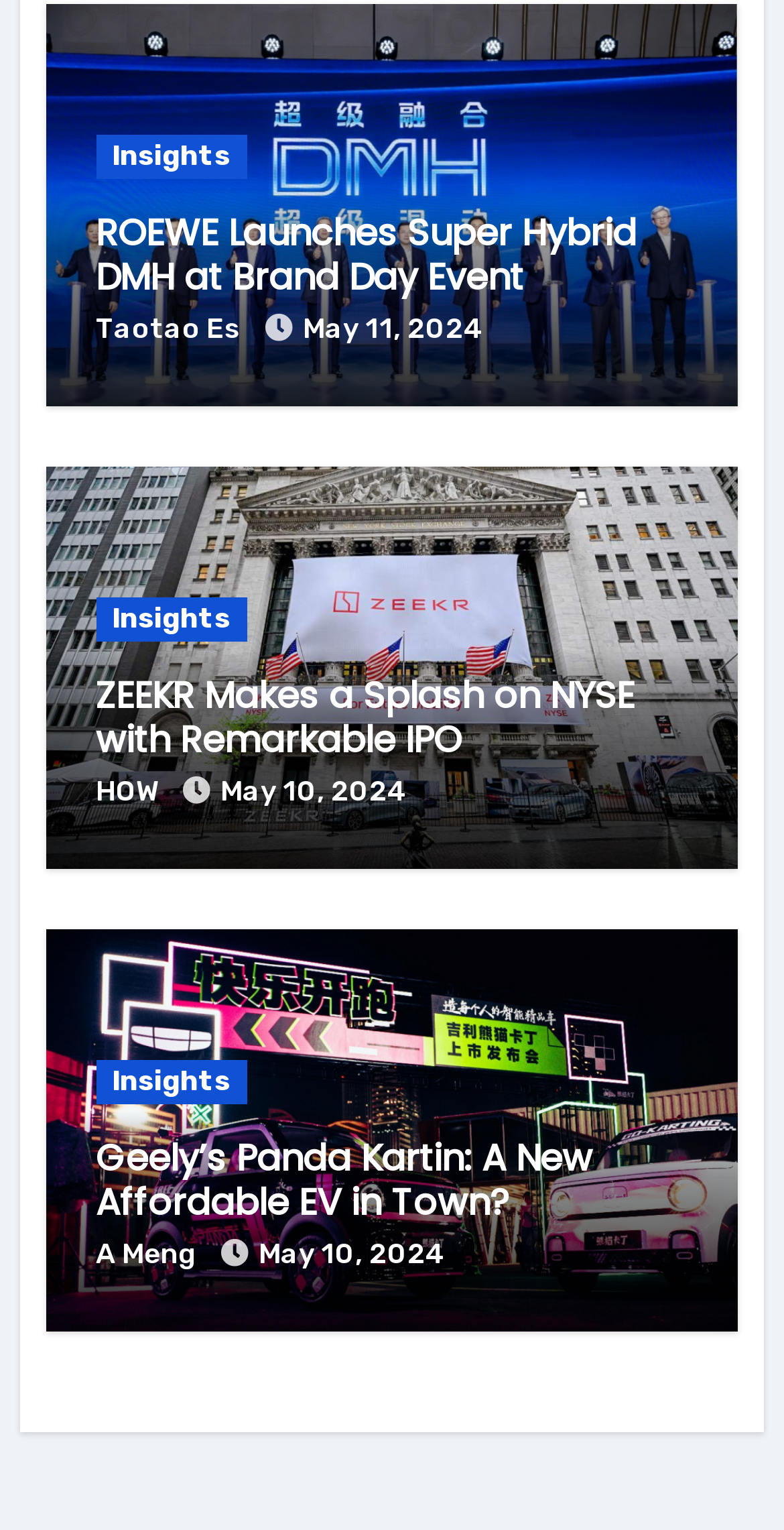Indicate the bounding box coordinates of the element that needs to be clicked to satisfy the following instruction: "Read the news about 'ZEEKR Makes a Splash on NYSE with Remarkable IPO'". The coordinates should be four float numbers between 0 and 1, i.e., [left, top, right, bottom].

[0.122, 0.438, 0.81, 0.5]